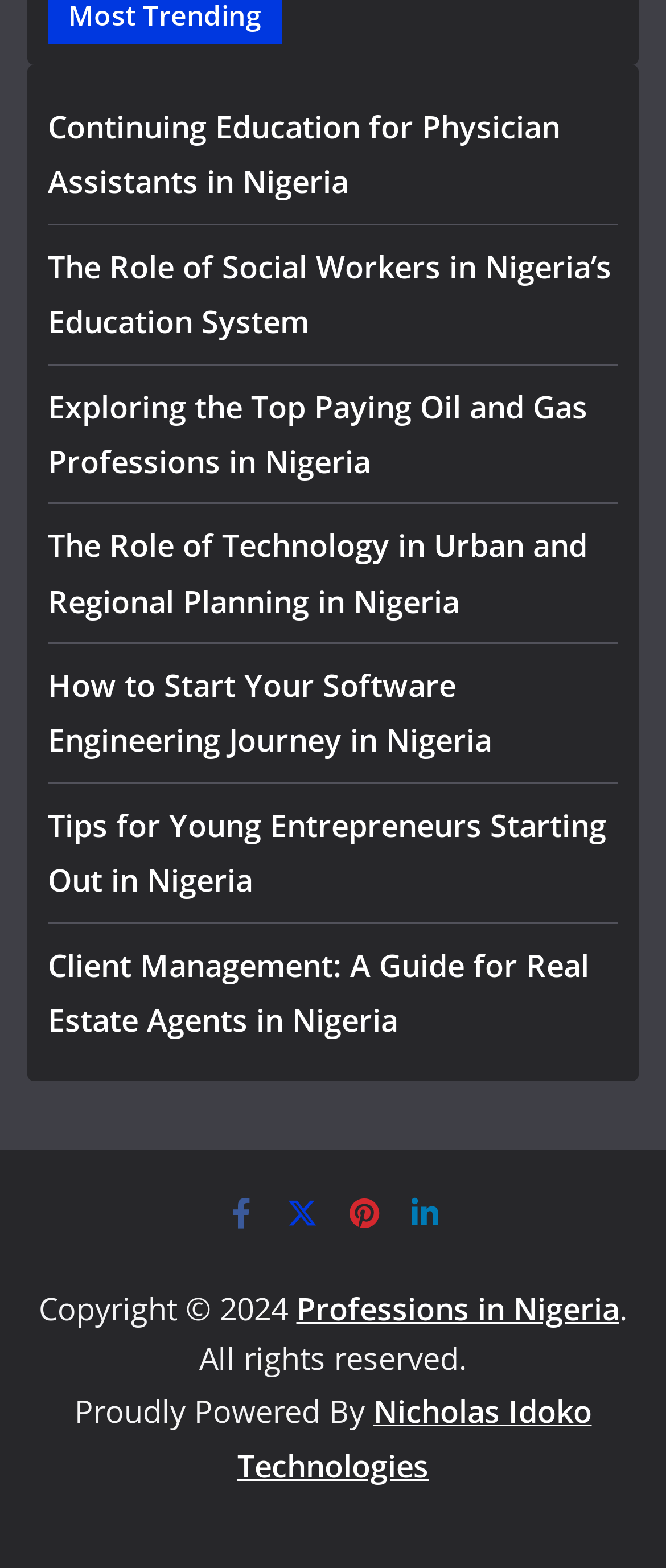What is the year of the copyright?
Please provide a single word or phrase in response based on the screenshot.

2024